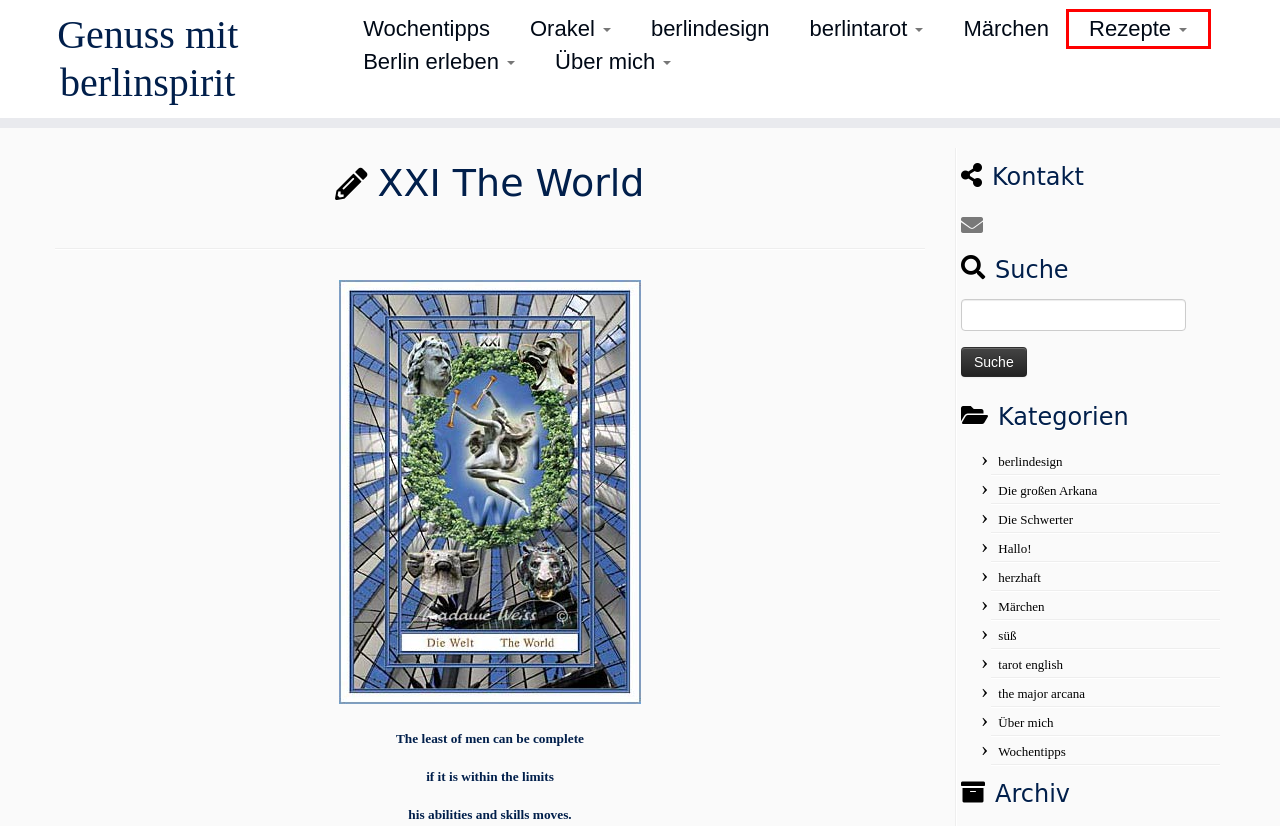Review the webpage screenshot and focus on the UI element within the red bounding box. Select the best-matching webpage description for the new webpage that follows after clicking the highlighted element. Here are the candidates:
A. Über mich – Genuss mit berlinspirit
B. herzhaft – Genuss mit berlinspirit
C. Berlin erleben – Genuss mit berlinspirit
D. Rezepte – Genuss mit berlinspirit
E. Genuss mit berlinspirit
F. Die großen Arkana – Genuss mit berlinspirit
G. berlintarot – Genuss mit berlinspirit
H. berlindesign – Genuss mit berlinspirit

D